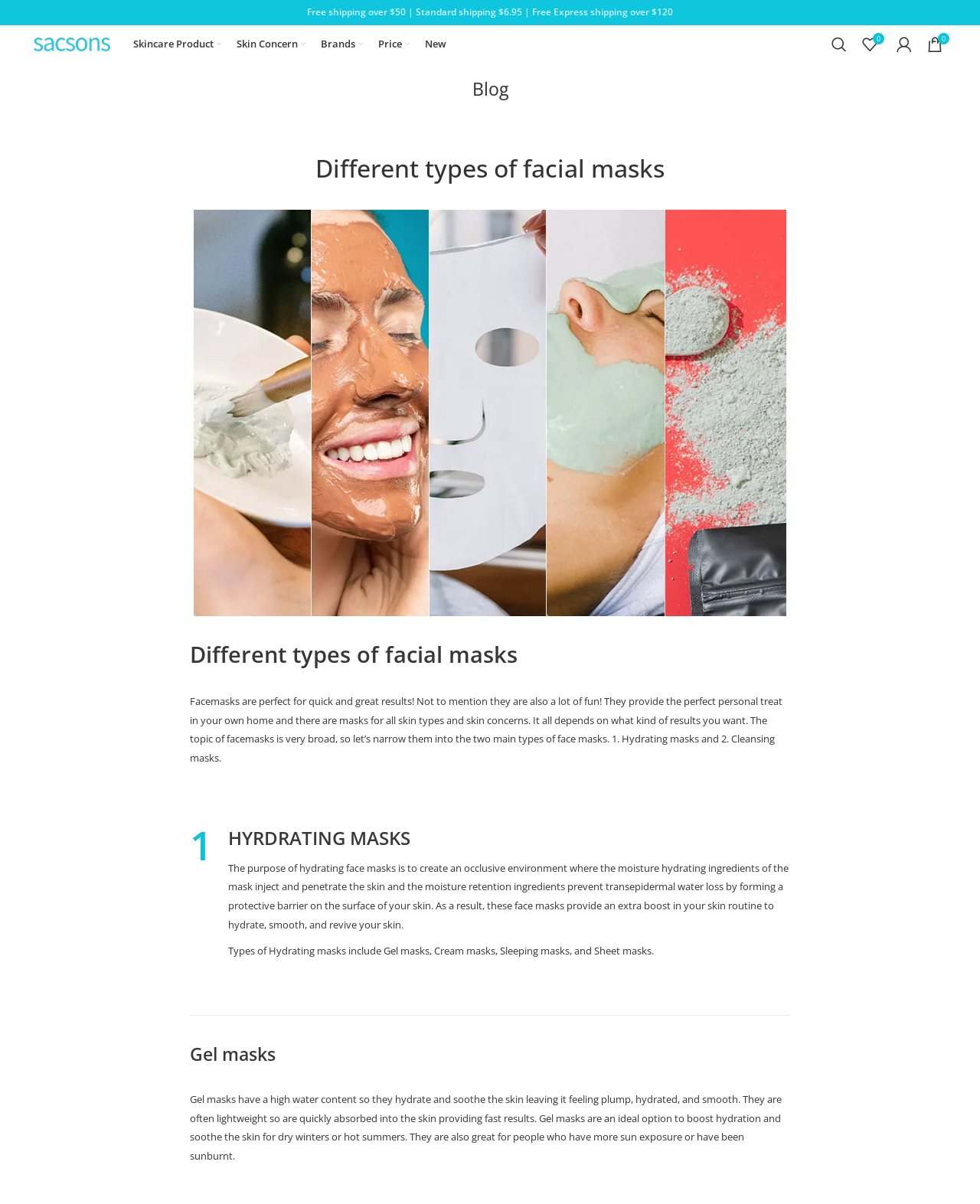Locate the bounding box coordinates of the clickable area needed to fulfill the instruction: "View my wishlist".

[0.872, 0.024, 0.903, 0.05]